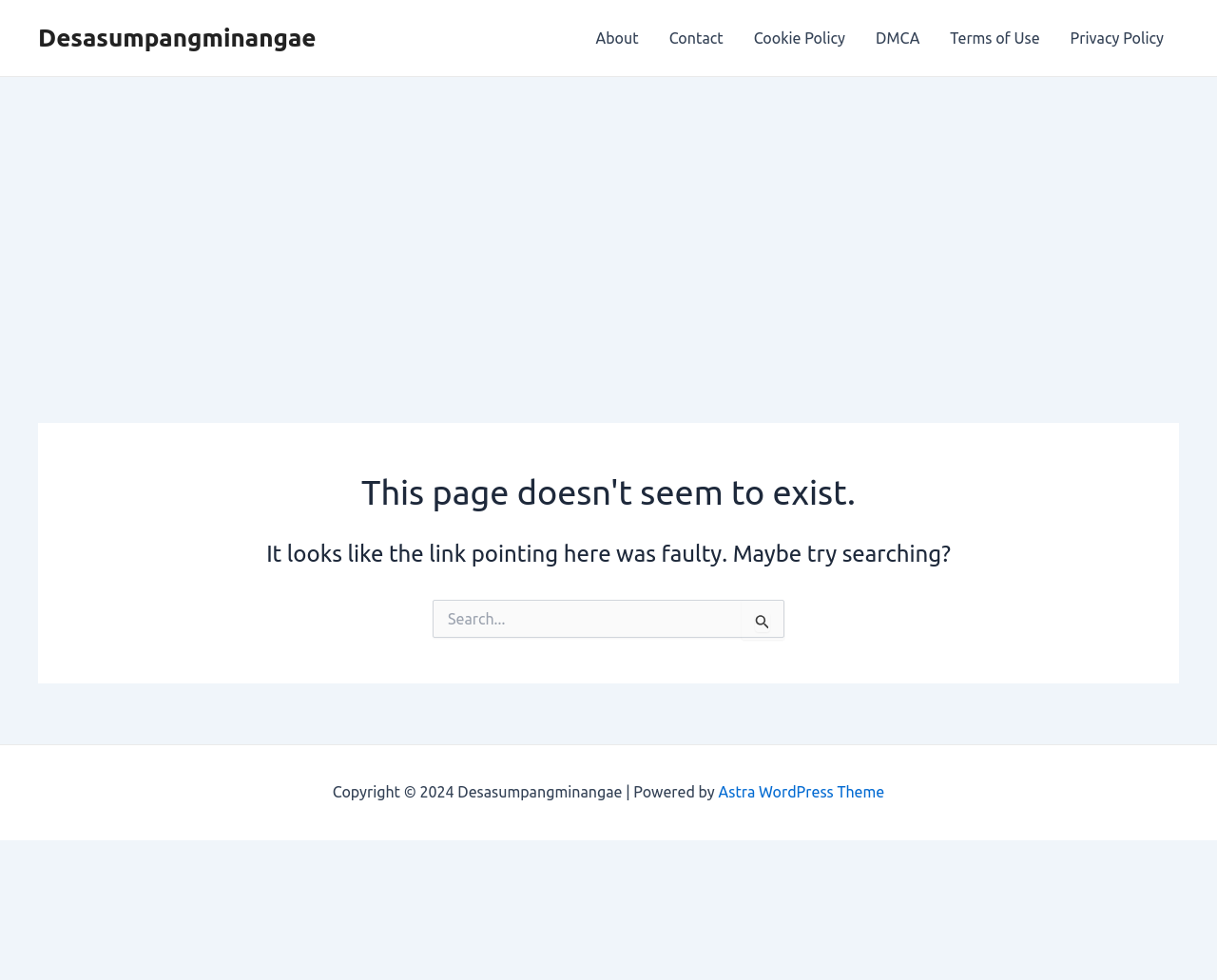Locate the bounding box coordinates of the region to be clicked to comply with the following instruction: "Click the Astra WordPress Theme link". The coordinates must be four float numbers between 0 and 1, in the form [left, top, right, bottom].

[0.59, 0.8, 0.727, 0.817]